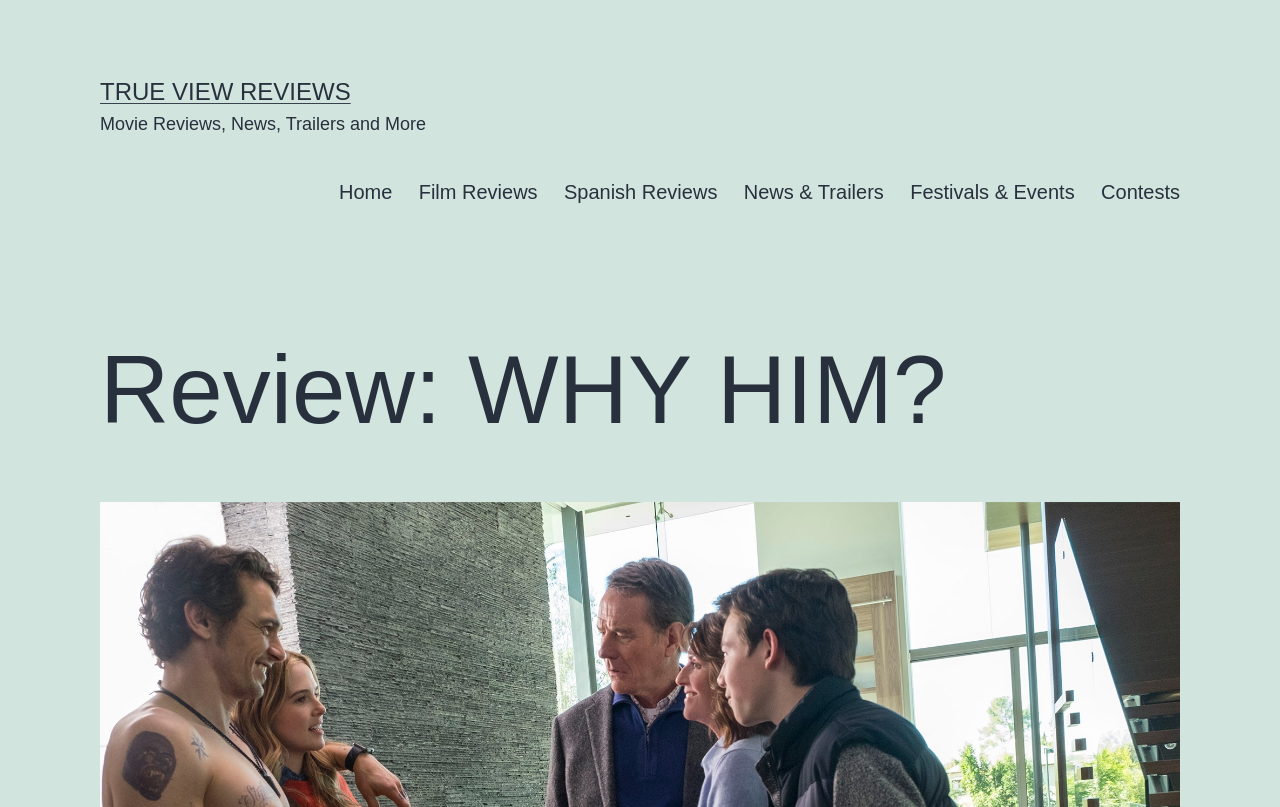Identify the bounding box coordinates for the UI element described as follows: "News & Trailers". Ensure the coordinates are four float numbers between 0 and 1, formatted as [left, top, right, bottom].

[0.571, 0.207, 0.701, 0.269]